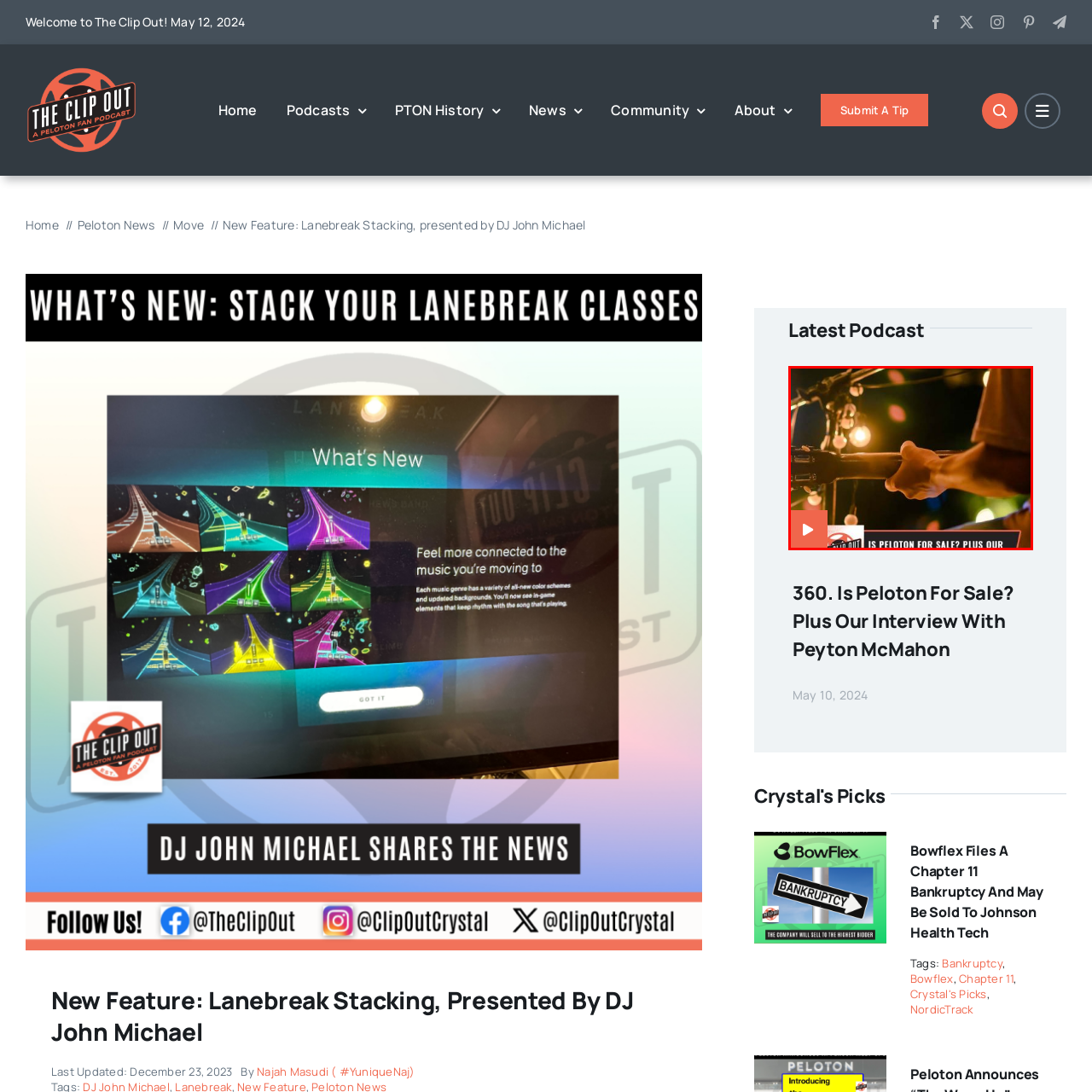What is the title of the podcast episode?
Look at the area highlighted by the red bounding box and answer the question in detail, drawing from the specifics shown in the image.

The promotional banner below the hand and instrument displays the title of the podcast episode, which is '360. Is Peloton For Sale? Plus Our Interview With Peyton McMahon'.